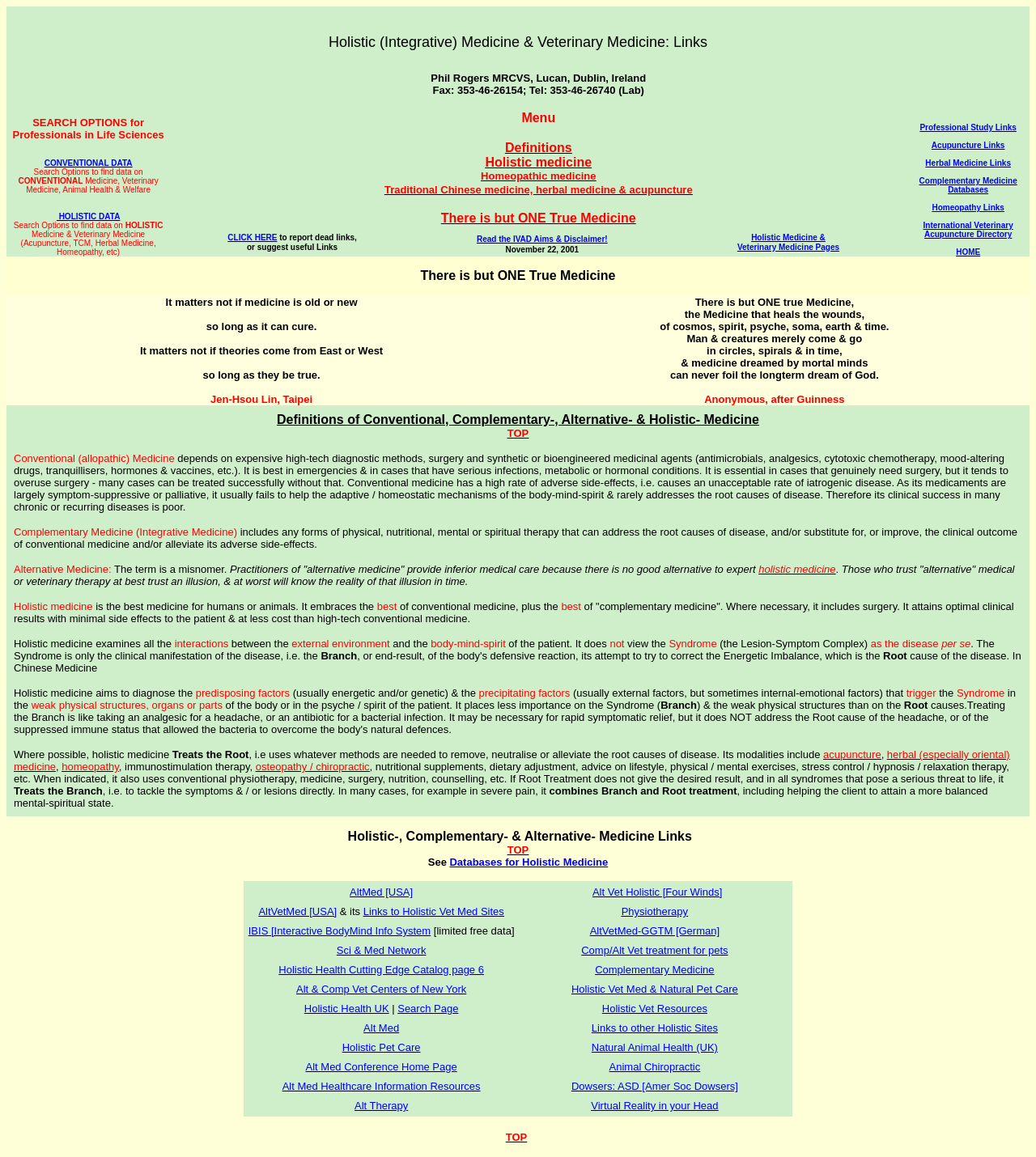Please find the bounding box coordinates for the clickable element needed to perform this instruction: "Click on Holistic Medicine & Veterinary Medicine Pages".

[0.648, 0.199, 0.874, 0.22]